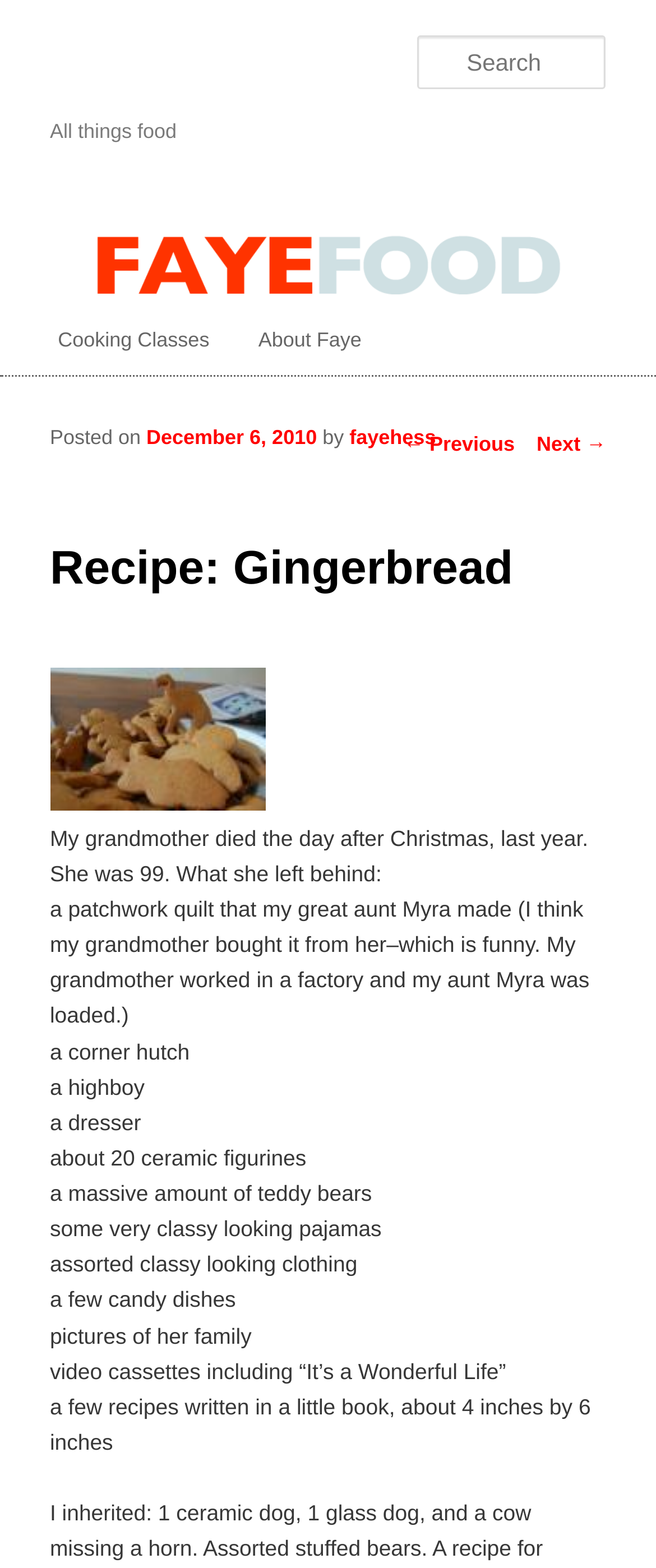Please mark the clickable region by giving the bounding box coordinates needed to complete this instruction: "Read about Faye".

[0.356, 0.197, 0.588, 0.24]